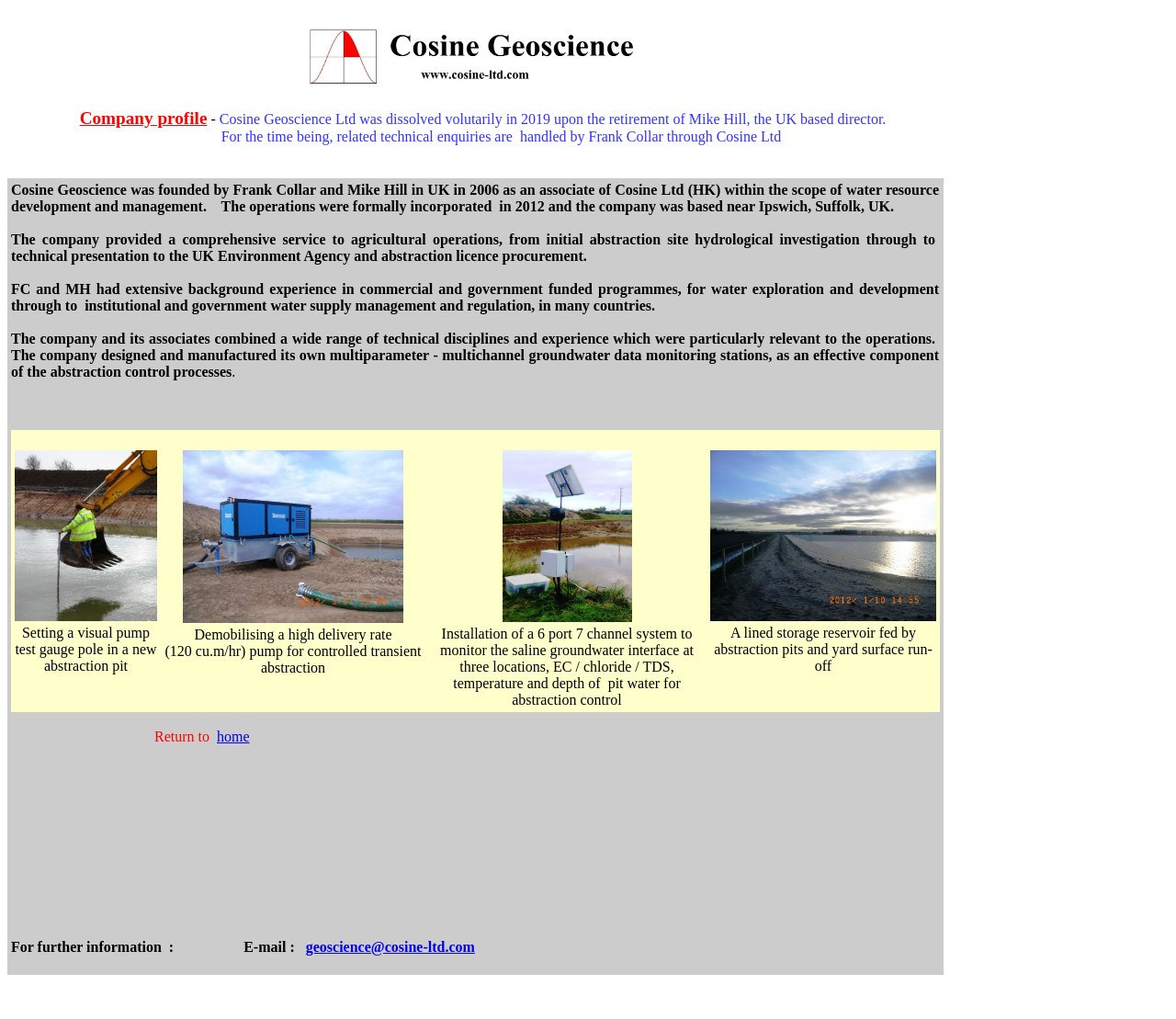Describe in detail what you see on the webpage.

The webpage is about Cosine Geoscience, a company that was dissolved voluntarily in 2019. At the top of the page, there is a brief company profile section with a title "Company profile" followed by a description of the company's history and dissolution.

Below the company profile section, there is a table with multiple rows, each containing a description of the company's services and experiences. The first row describes the company's founding and operations, including its services in water resource development and management. The text is quite detailed, mentioning the company's background, technical disciplines, and experience in commercial and government-funded programs.

The second row of the table contains three columns, each with a description of a specific project or service. The first column describes the setting of a visual pump test gauge pole in a new abstraction pit, the second column describes the demobilization of a high-delivery-rate pump for controlled transient abstraction, and the third column describes the installation of a 6-port 7-channel system to monitor the saline groundwater interface.

The third row of the table contains another description of the company's services, including the design and manufacturing of multiparameter-multichannel groundwater data monitoring stations.

At the bottom of the page, there is a section with a link to return to the home page, as well as a contact email address for further information.

Overall, the webpage provides a detailed description of Cosine Geoscience's history, services, and experiences in the field of water resource development and management.